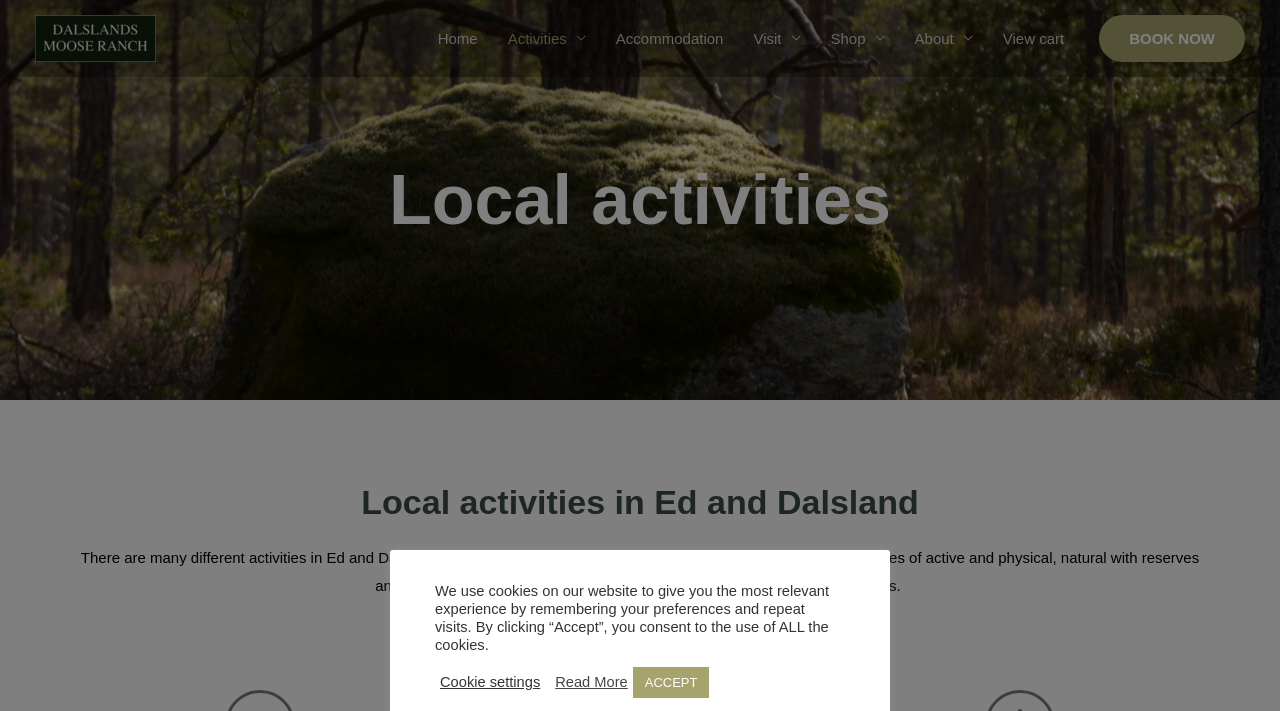Please provide the bounding box coordinates for the element that needs to be clicked to perform the following instruction: "Click on the 'HOME' link". The coordinates should be given as four float numbers between 0 and 1, i.e., [left, top, right, bottom].

None